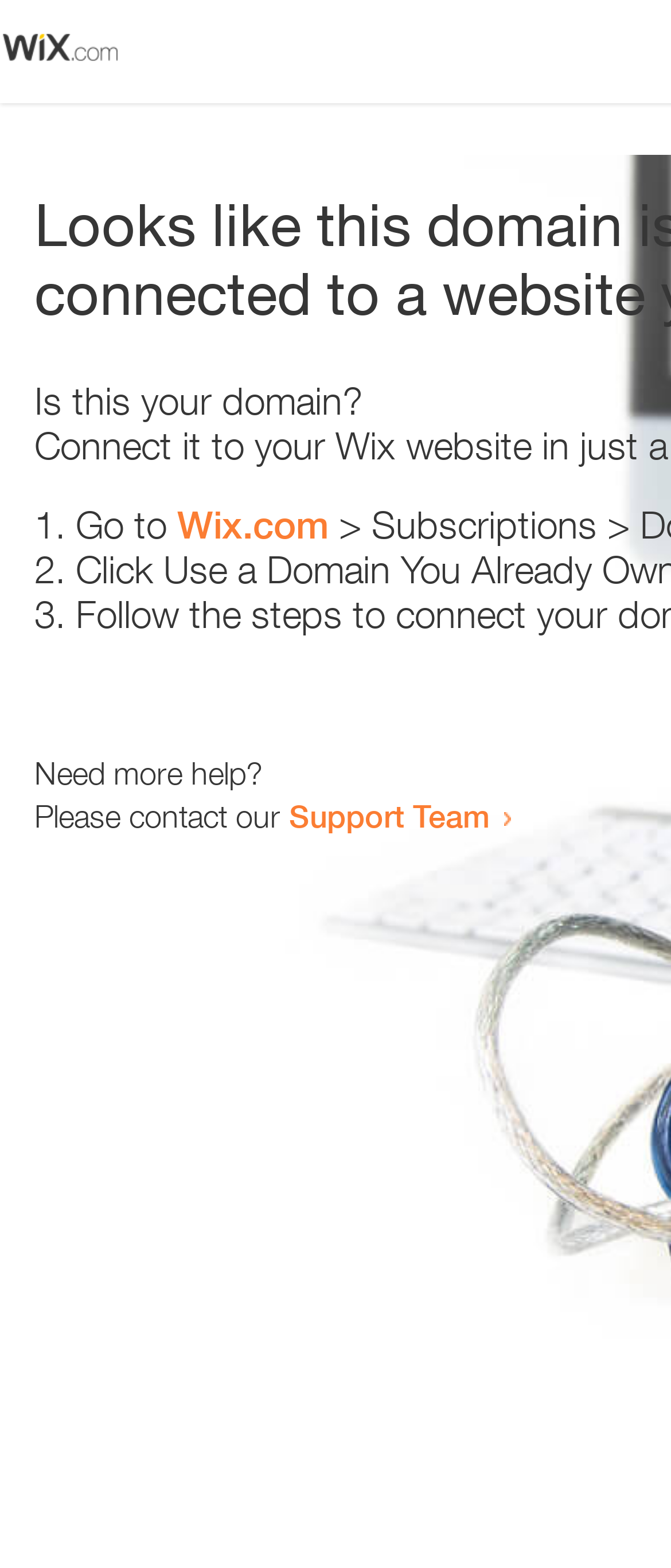What is the website suggested to visit?
Kindly offer a comprehensive and detailed response to the question.

The webpage suggests visiting 'Wix.com' as a possible solution to the issue, as indicated by the link 'Go to Wix.com'.